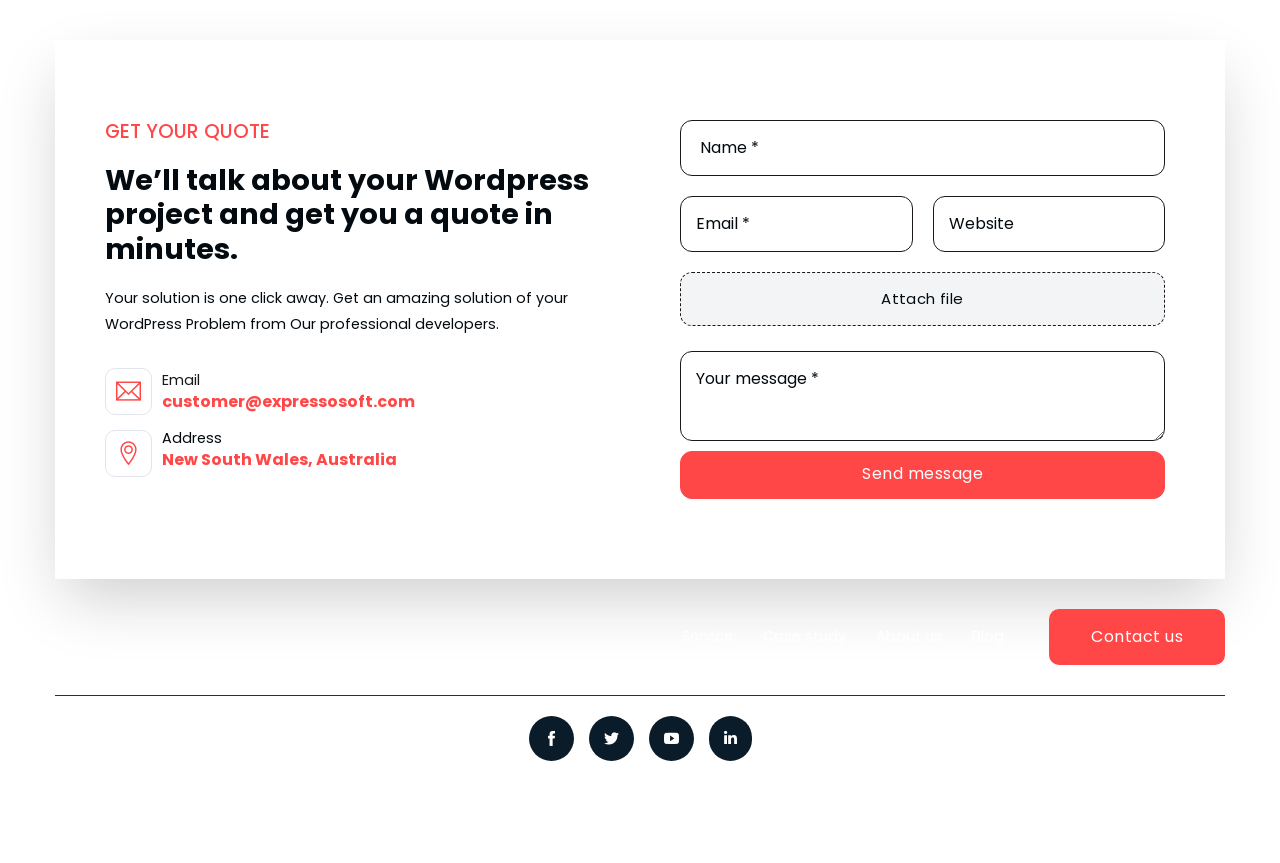Identify the bounding box for the UI element specified in this description: "aria-label="Email" name="form-field-239617" placeholder="Email *"". The coordinates must be four float numbers between 0 and 1, formatted as [left, top, right, bottom].

[0.531, 0.227, 0.713, 0.292]